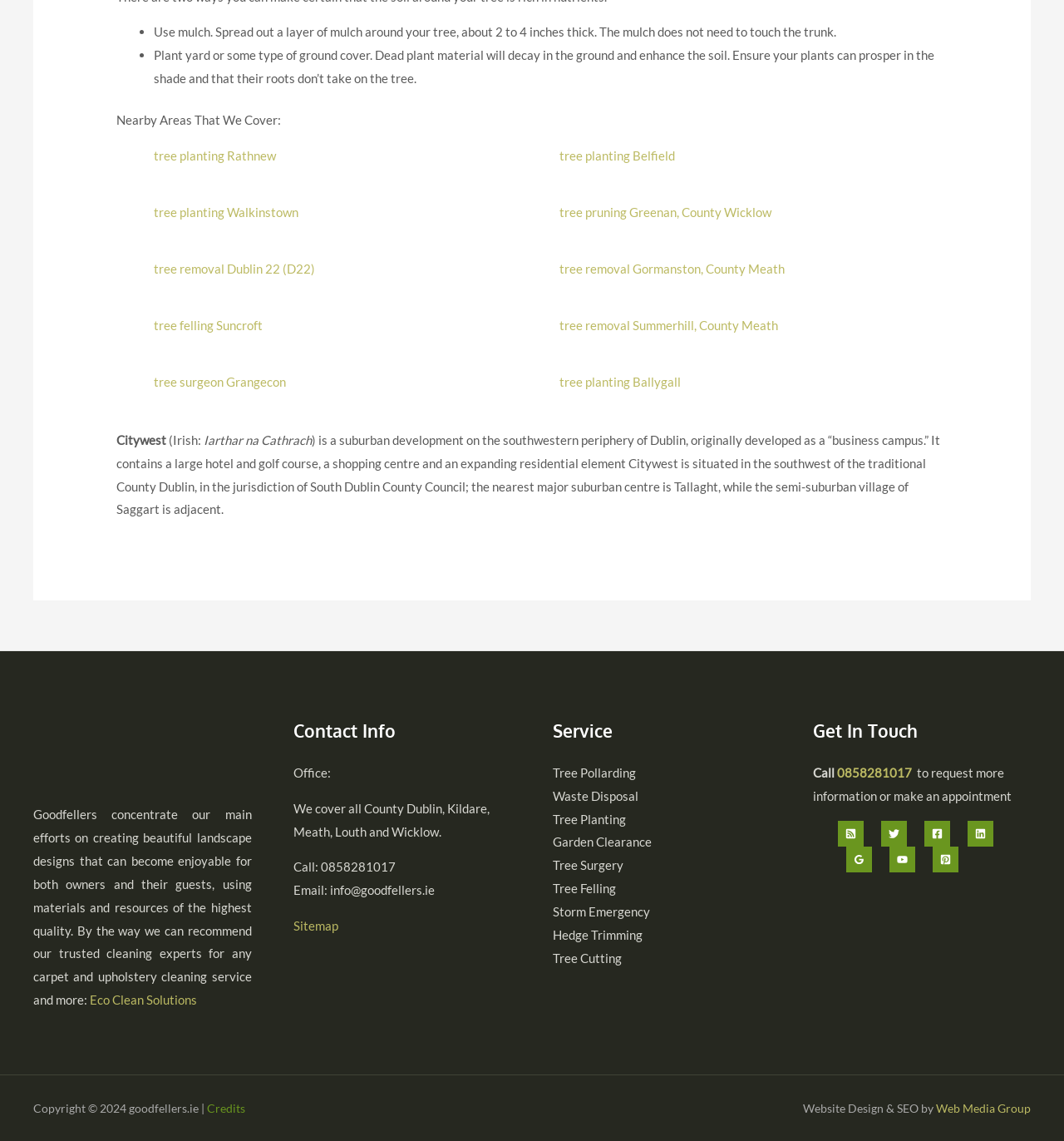Kindly determine the bounding box coordinates for the clickable area to achieve the given instruction: "Check the website's sitemap".

[0.275, 0.805, 0.318, 0.818]